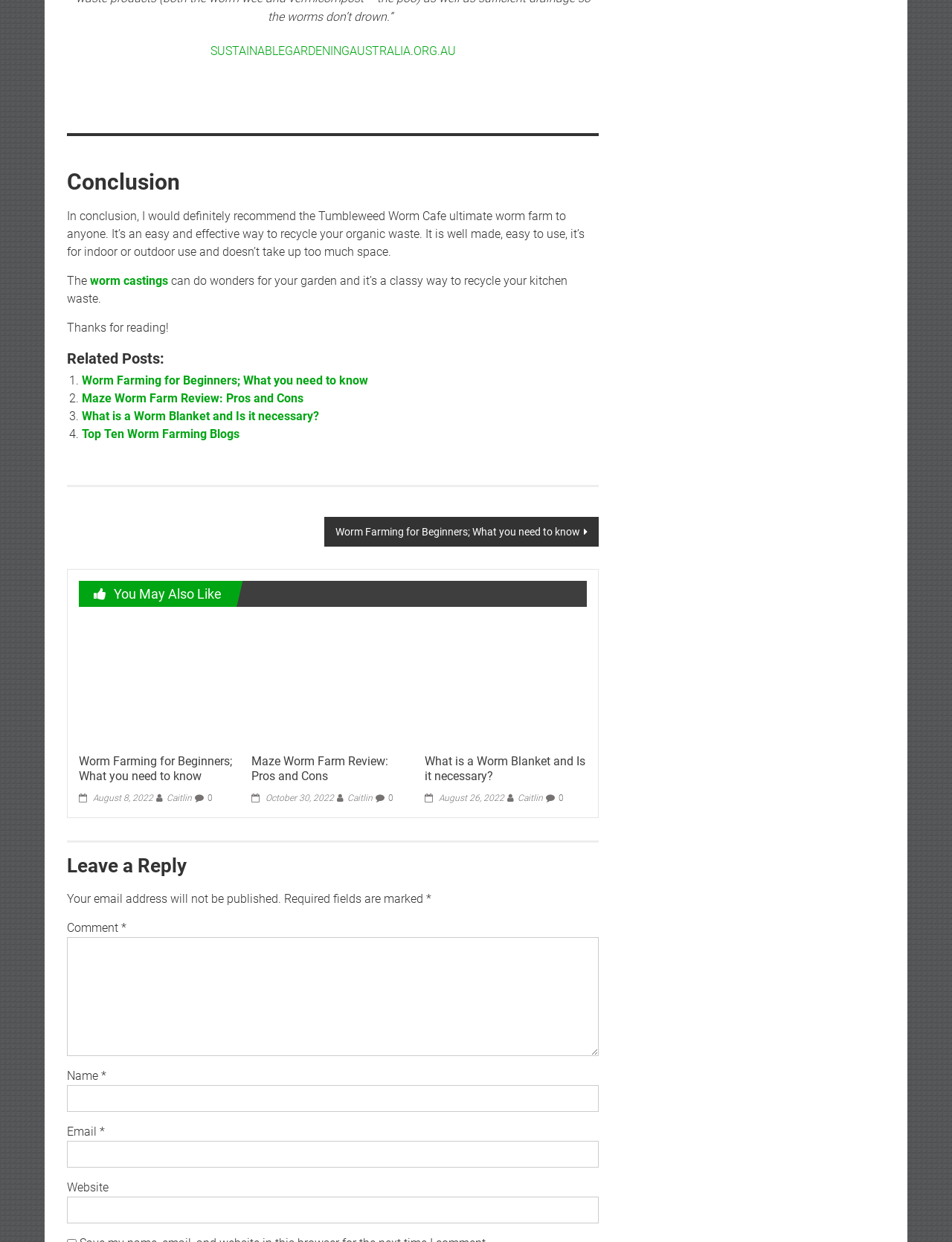Please answer the following question using a single word or phrase: How many related posts are listed?

4